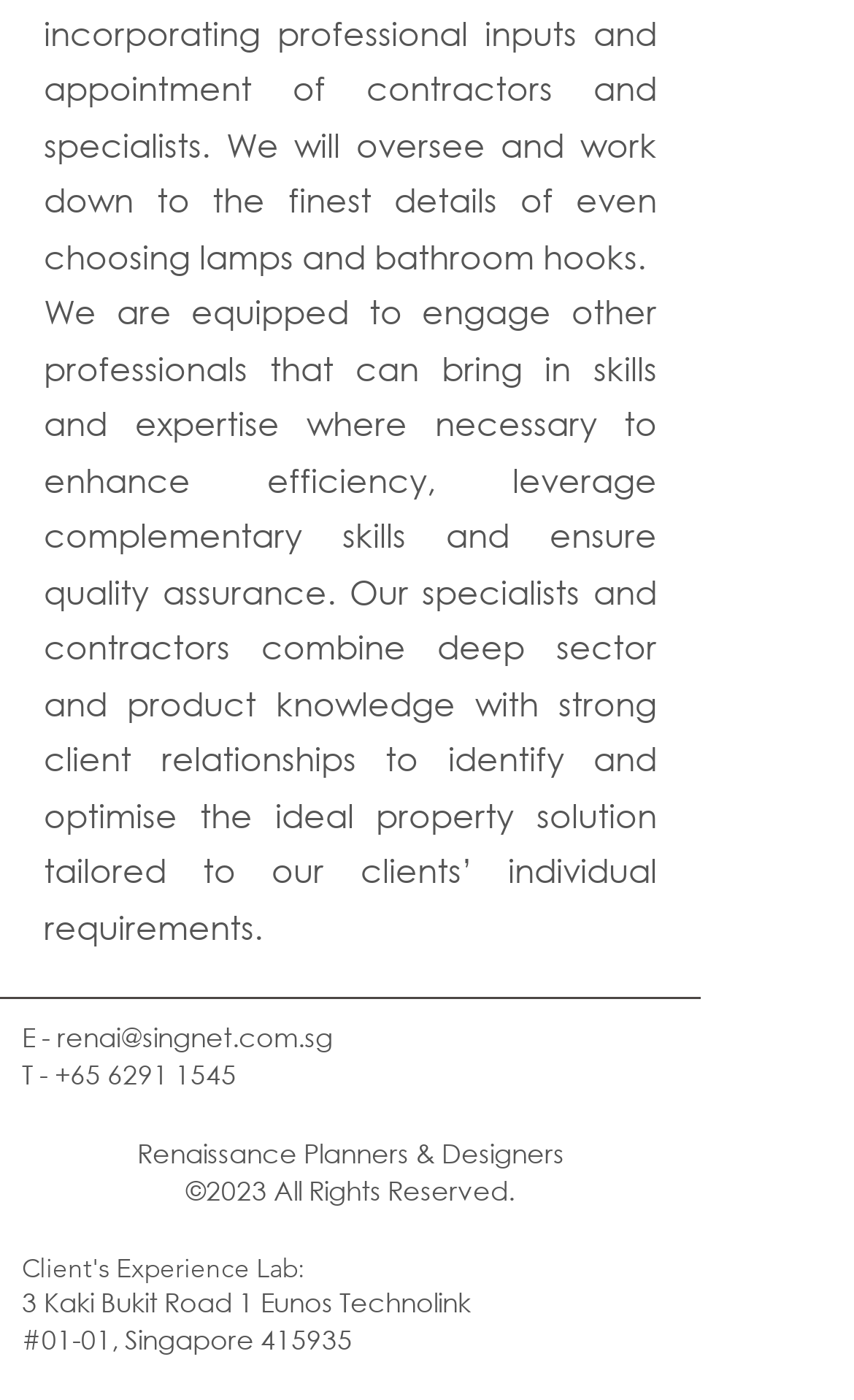Please examine the image and answer the question with a detailed explanation:
What is the email address?

The email address can be found in the middle of the webpage, where the contact information is provided. The link element with the text 'renai@singnet.com.sg' has a bounding box coordinate of [0.067, 0.728, 0.39, 0.755], which suggests it is located near the middle of the page.